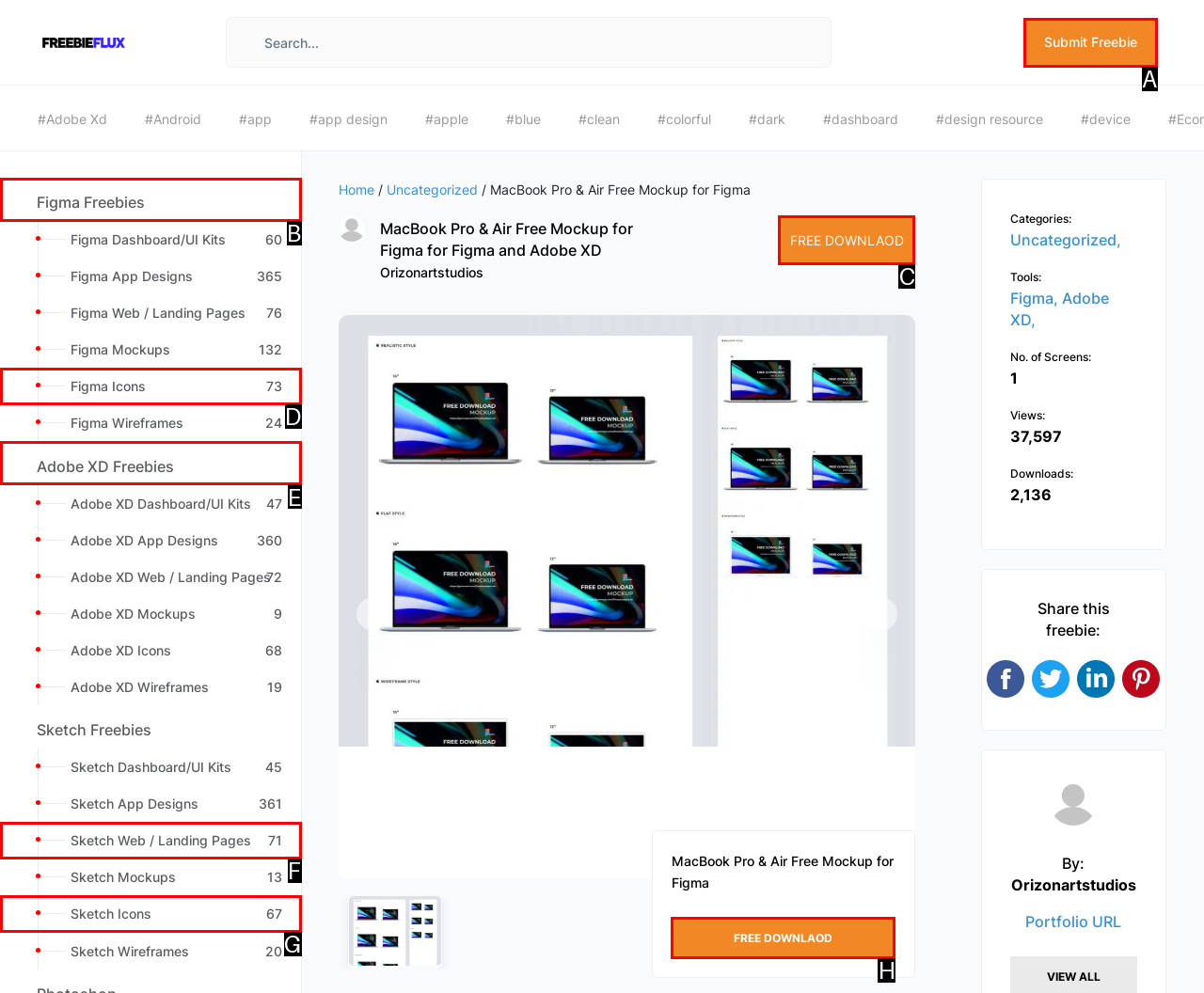Which option should you click on to fulfill this task: View Figma freebies? Answer with the letter of the correct choice.

B